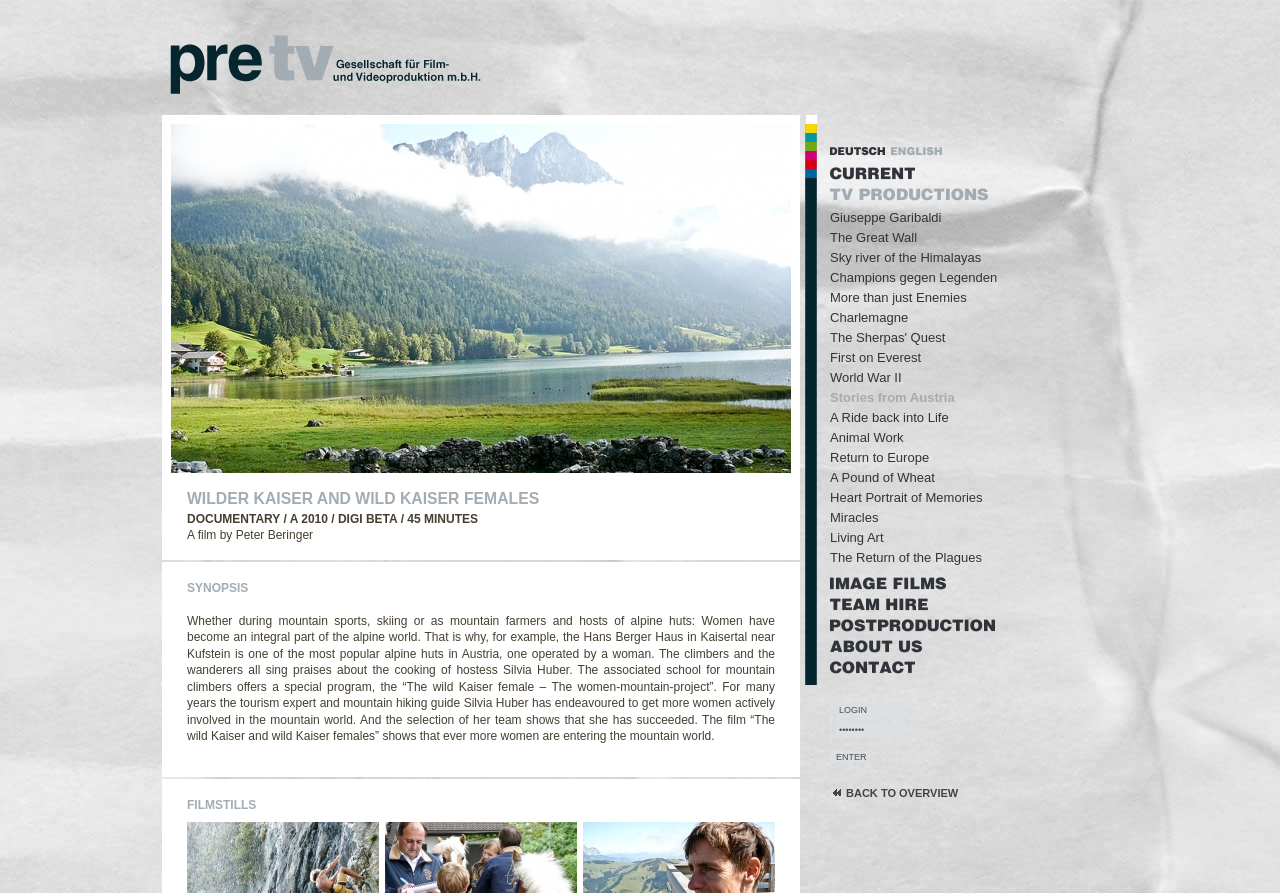Respond with a single word or phrase to the following question:
How many minutes is the film?

45